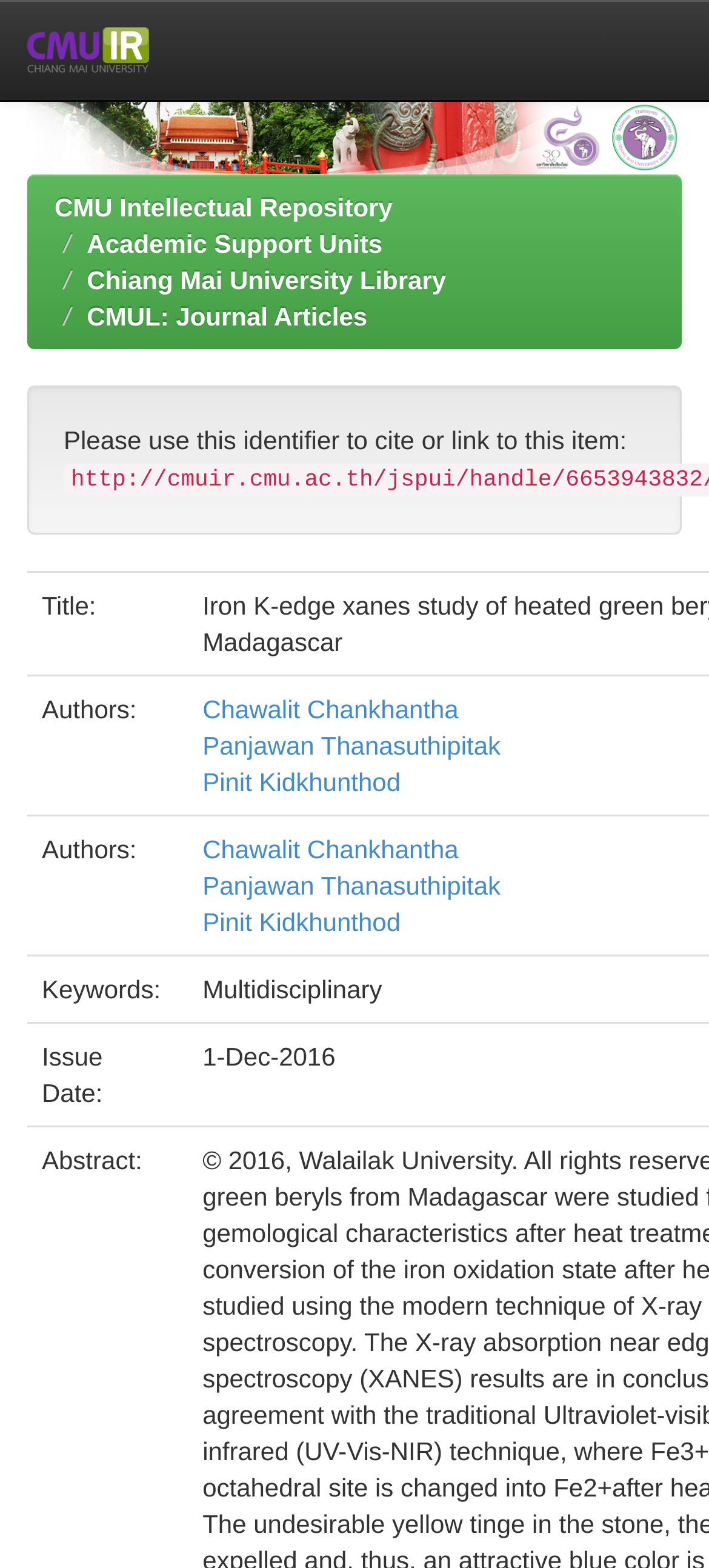Determine the bounding box coordinates of the UI element described by: "Chiang Mai University Library".

[0.123, 0.169, 0.629, 0.188]